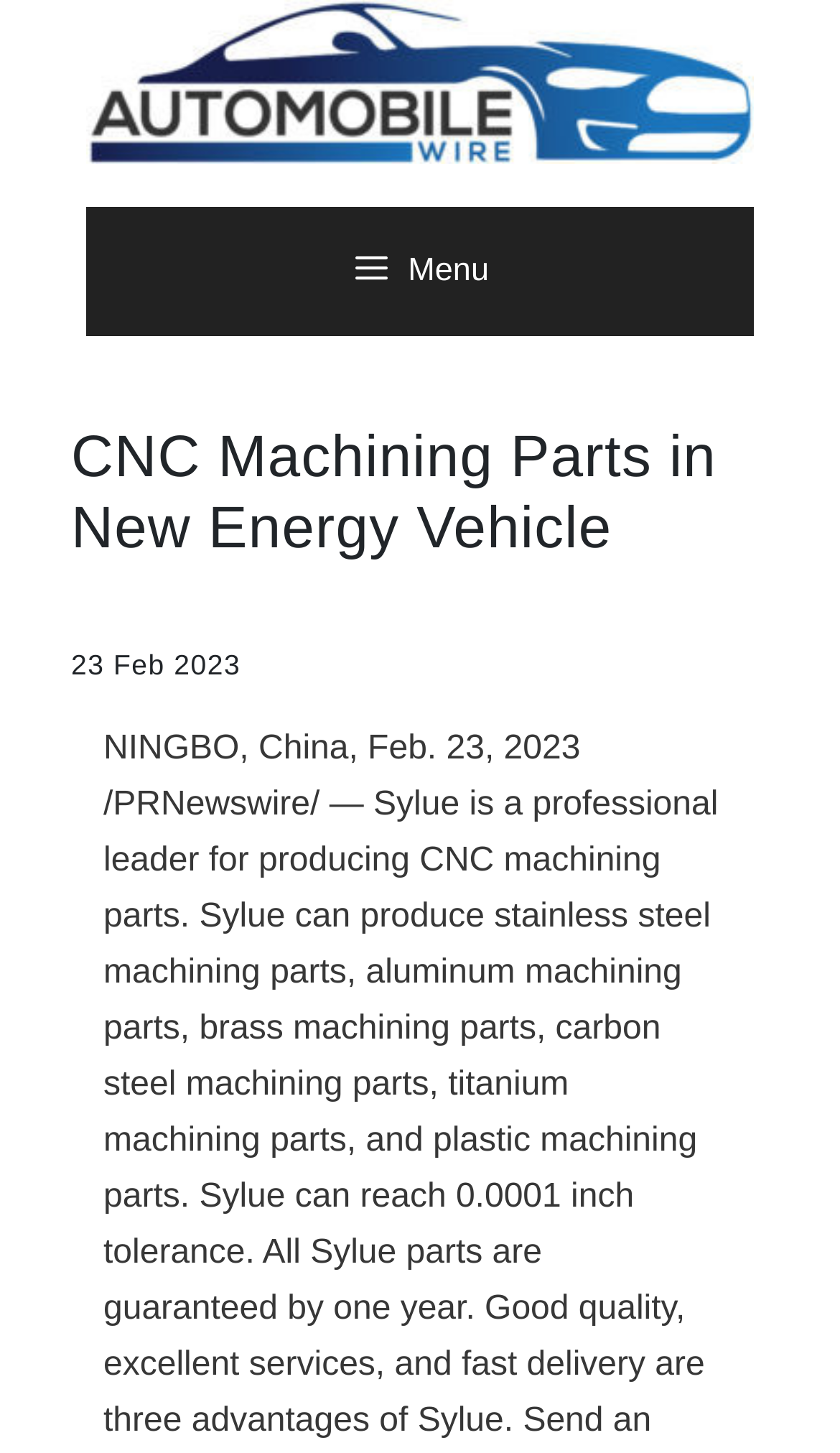Locate the bounding box of the UI element based on this description: "Menu". Provide four float numbers between 0 and 1 as [left, top, right, bottom].

[0.103, 0.143, 0.897, 0.232]